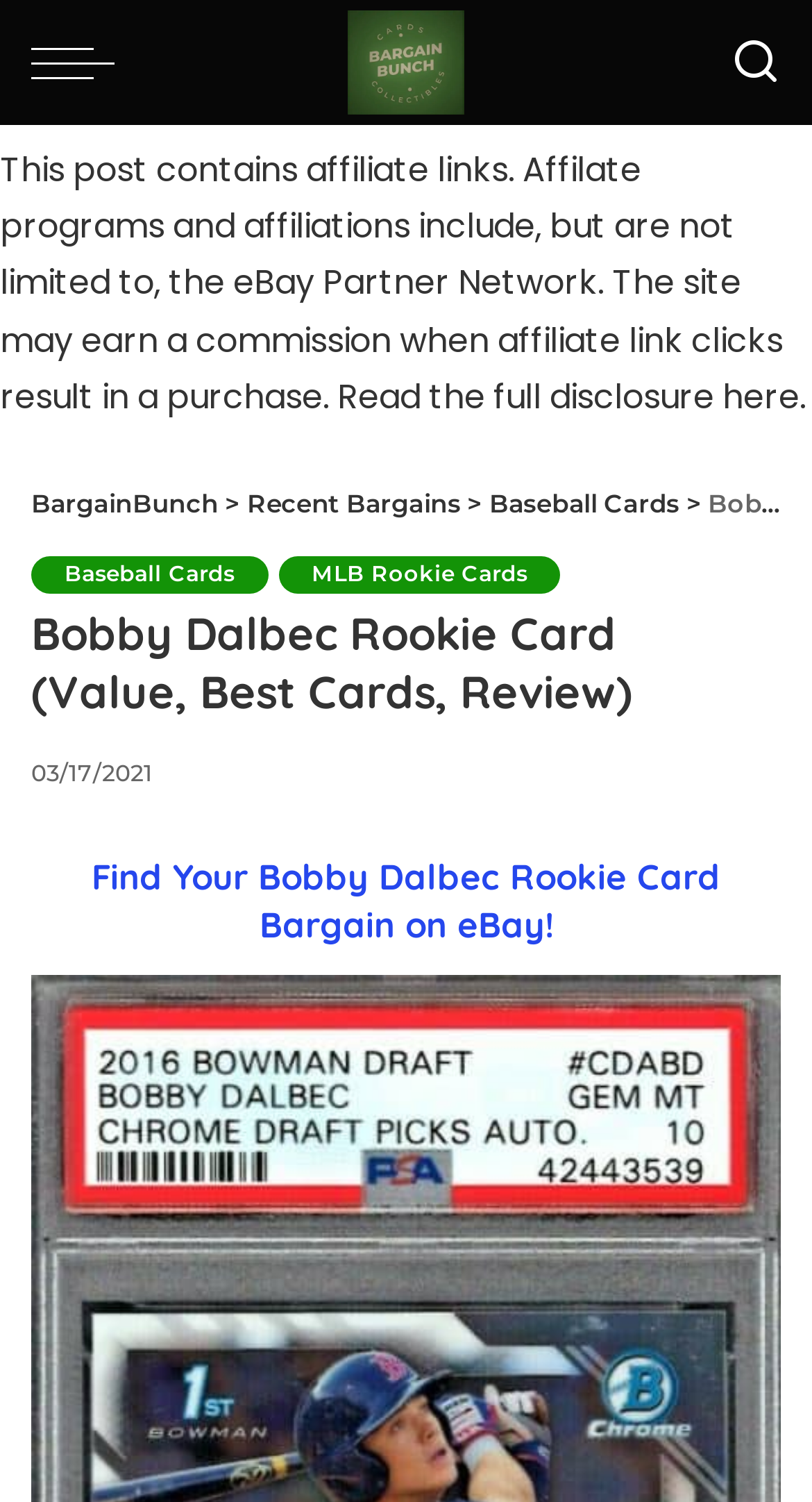Based on the provided description, "BargainBunch", find the bounding box of the corresponding UI element in the screenshot.

[0.038, 0.324, 0.269, 0.345]